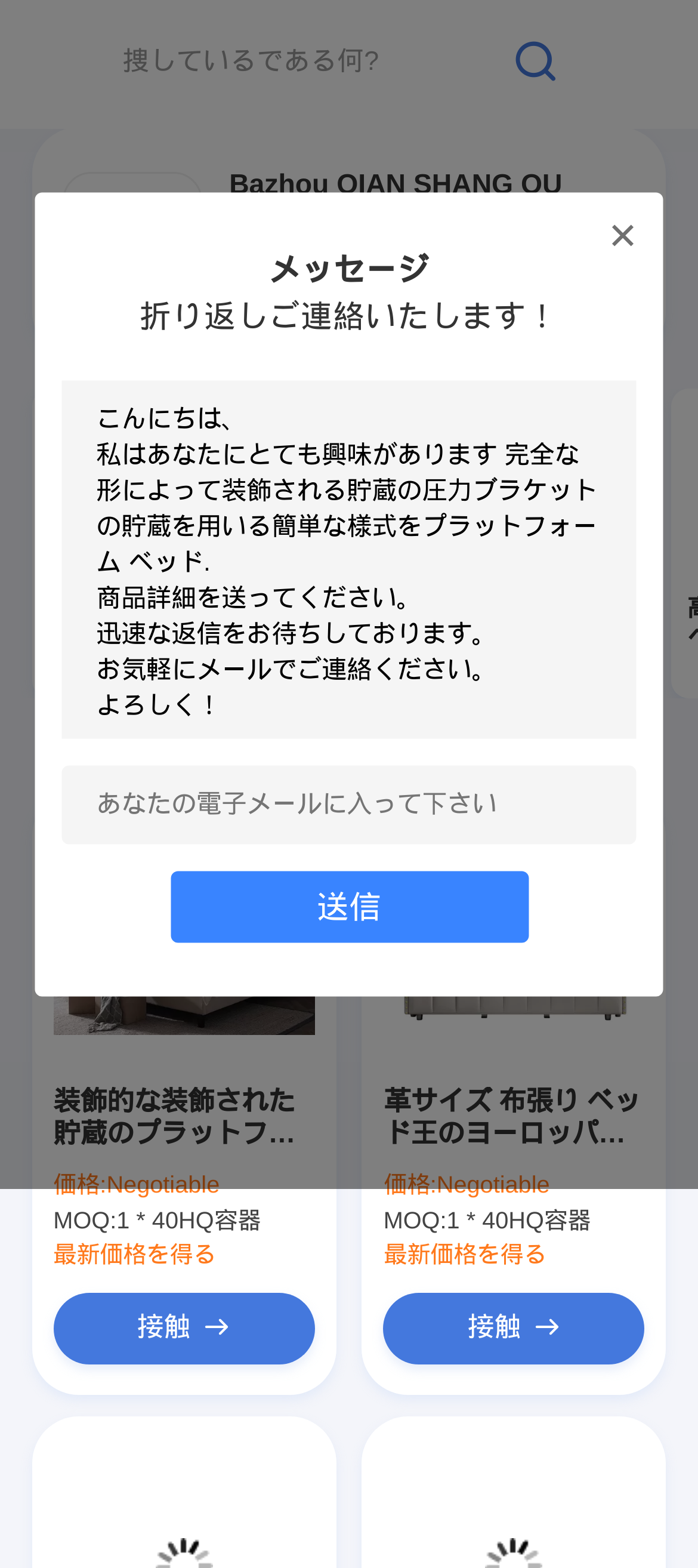Determine the bounding box of the UI component based on this description: "最新価格を得る". The bounding box coordinates should be four float values between 0 and 1, i.e., [left, top, right, bottom].

[0.549, 0.792, 0.783, 0.809]